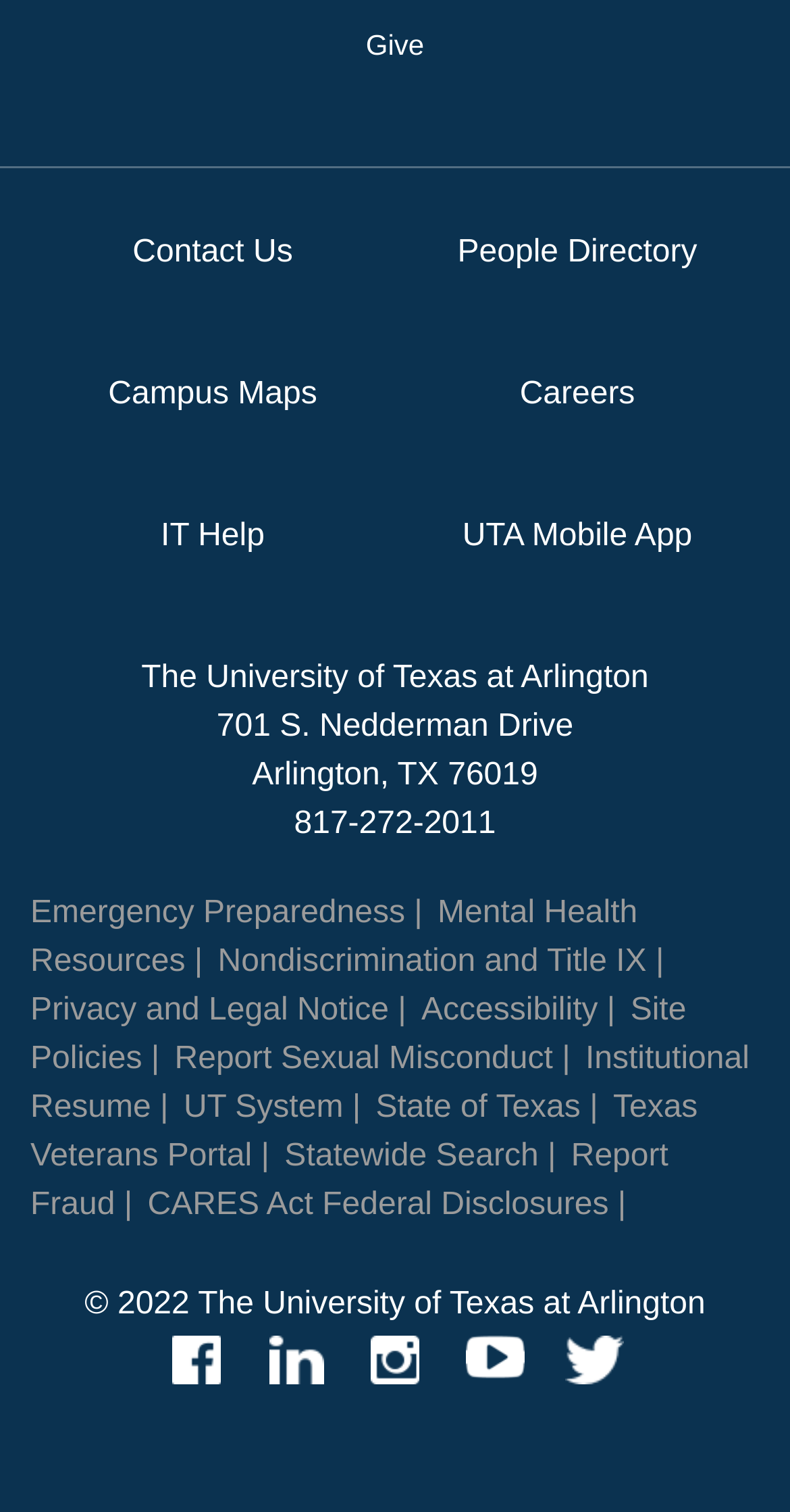Look at the image and answer the question in detail:
What is the phone number of the university?

I found the answer by looking at the StaticText element with ID 280, which contains the phone number '817-272-2011'.